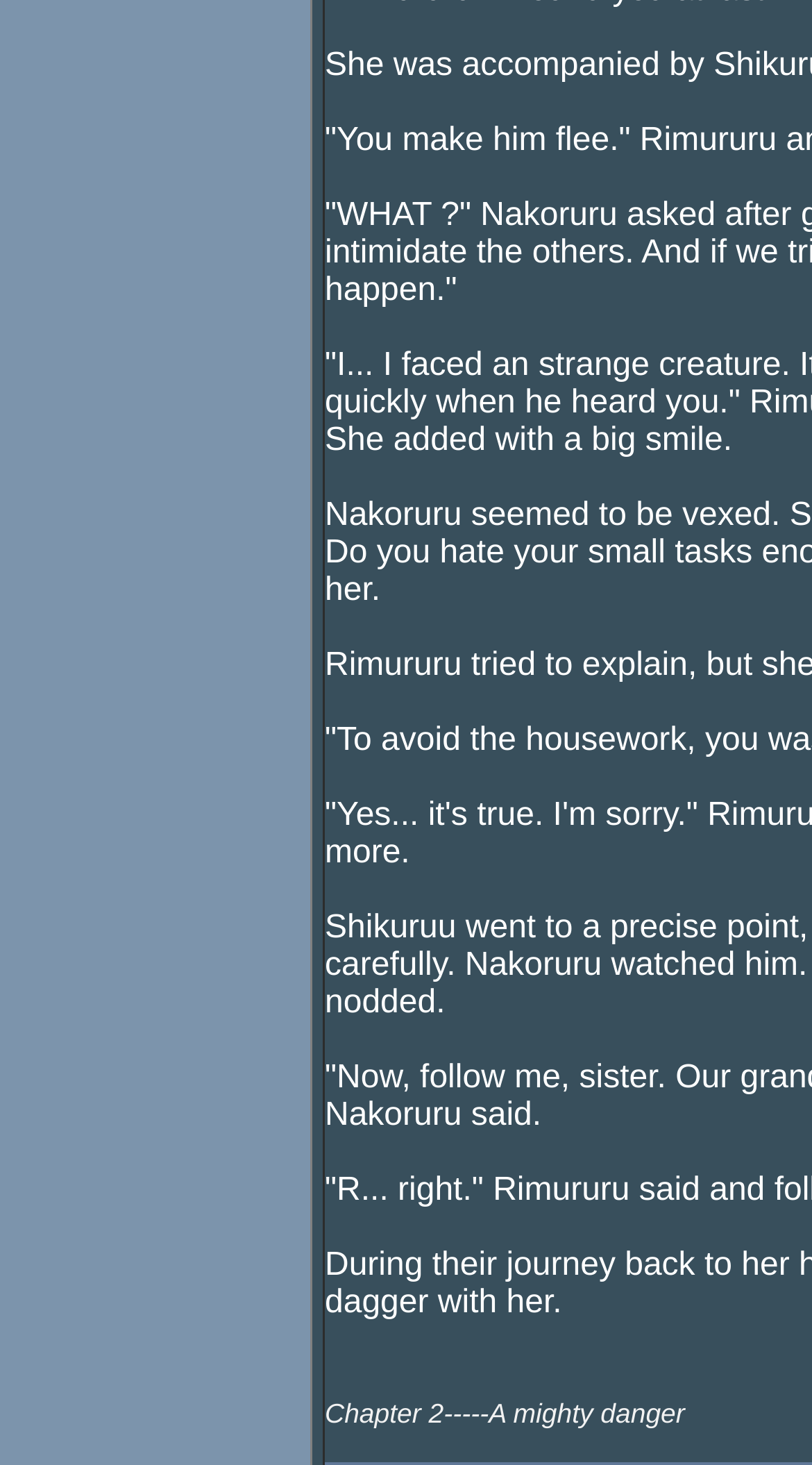Calculate the bounding box coordinates of the UI element given the description: "Chapter 2-----A mighty danger".

[0.4, 0.954, 0.843, 0.975]